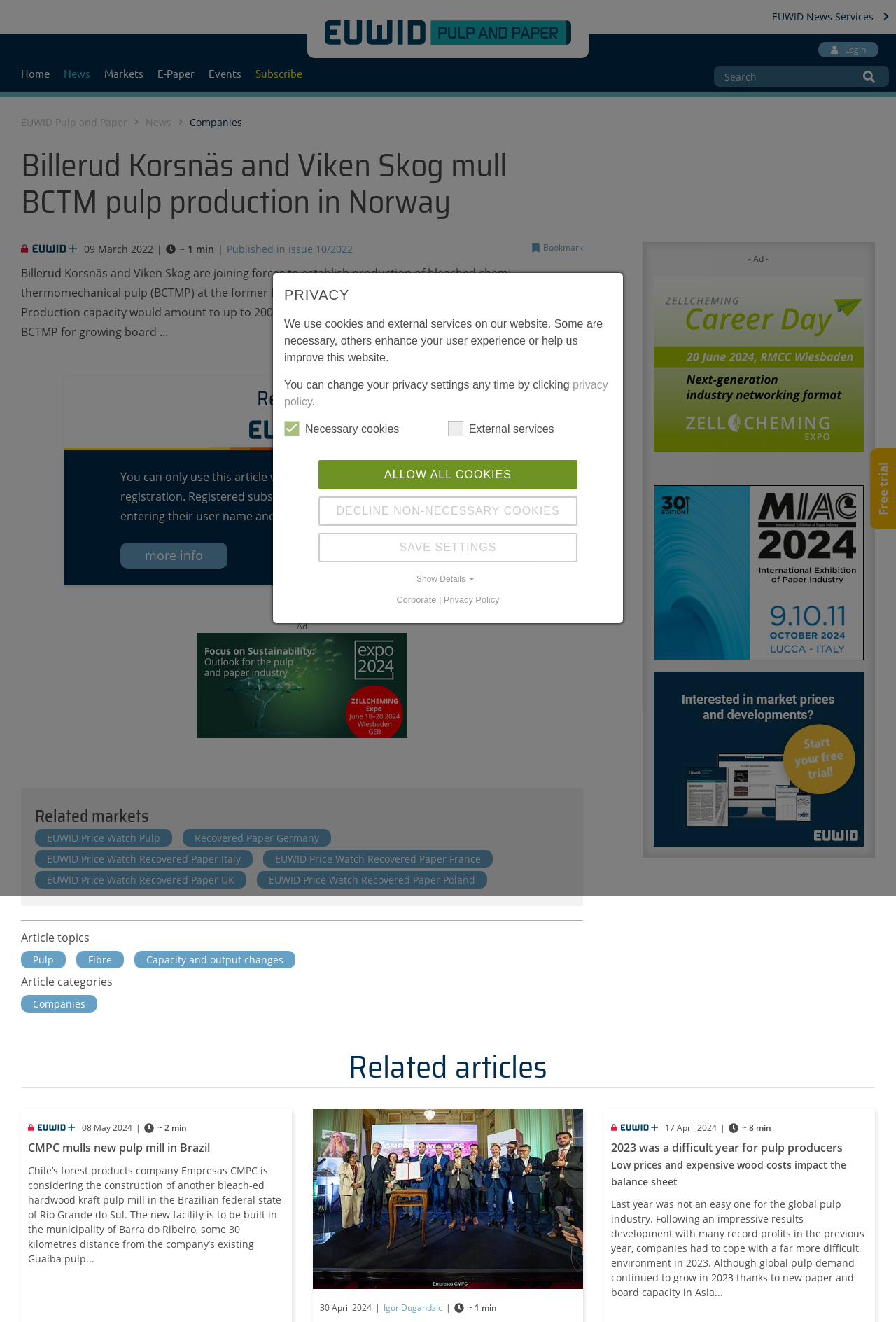Describe in detail what you see on the webpage.

This webpage appears to be a news article from EUWID, a news service focused on the pulp and paper industry. The article's title, "Billerud Korsnäs and Viken Skog mull BCTM pulp production in Norway", is prominently displayed at the top of the page. 

Below the title, there is a horizontal navigation menu with links to "Home", "News", "Markets", "E-Paper", "Events", and "Subscribe". To the right of this menu, there is a search bar and a login link. 

The article's content is divided into sections. The first section provides a brief summary of the article, stating that Billerud Korsnäs and Viken Skog are joining forces to establish production of bleached chemi-thermomechanical pulp (BCTMP) in Norway. 

Below this summary, there are links to related articles and a section displaying the article's publication date and time. The article's main content is a lengthy text describing the details of the production plan, including the production capacity and the location of the mill.

To the right of the article's main content, there are several sections, including "Related markets", "Article topics", and "Article categories", which provide links to other relevant articles and topics. 

Further down the page, there is a section titled "Related articles", which lists several related news articles with their publication dates and times. 

Throughout the page, there are several advertisements and promotional links, including a few images and calls to action.